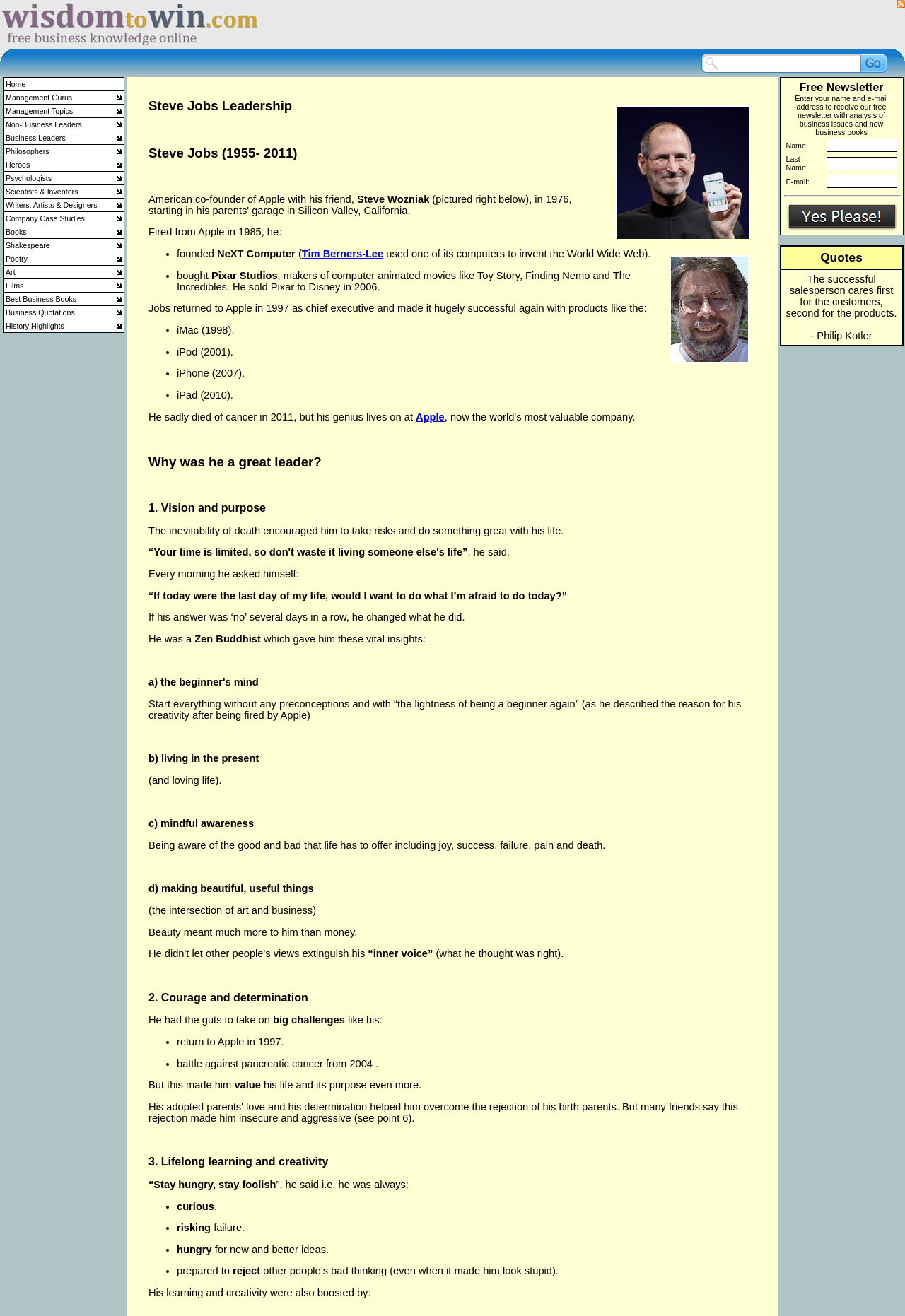Could you highlight the region that needs to be clicked to execute the instruction: "search for something"?

[0.795, 0.041, 0.951, 0.055]